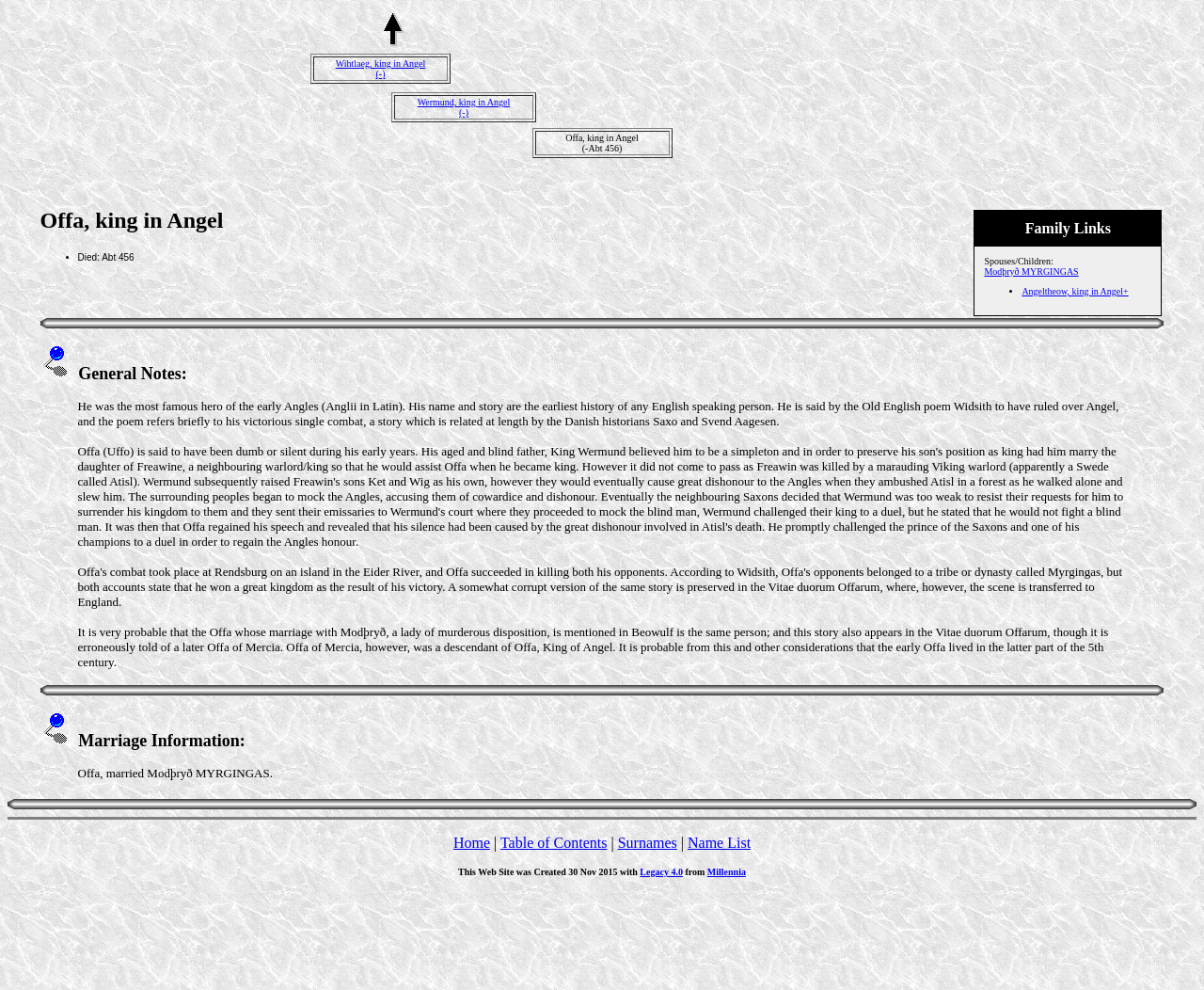Please specify the bounding box coordinates of the clickable section necessary to execute the following command: "Click the link 'Modþryð MYRGINGAS'".

[0.817, 0.269, 0.896, 0.279]